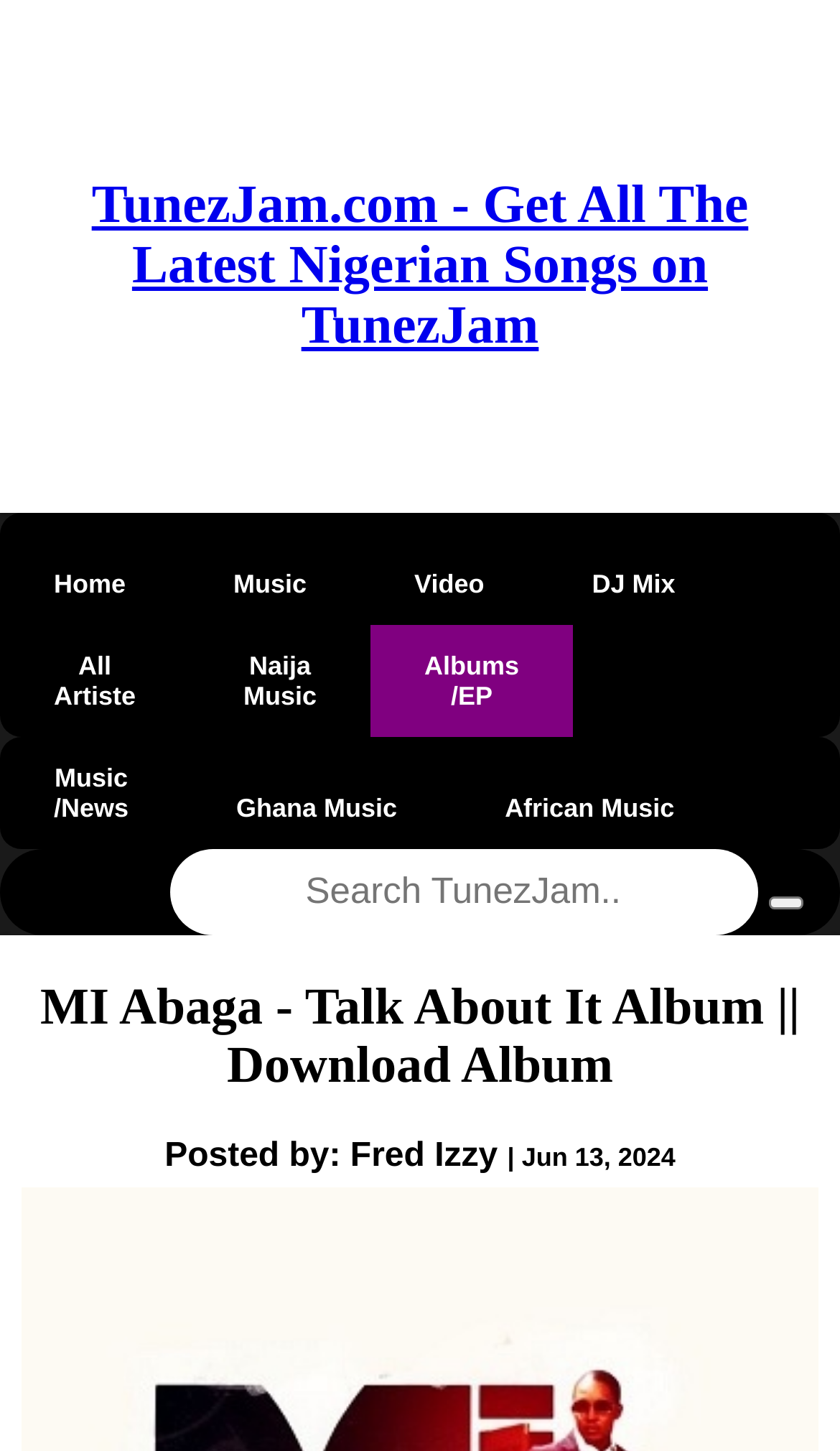Identify and provide the main heading of the webpage.

MI Abaga - Talk About It Album || Download Album